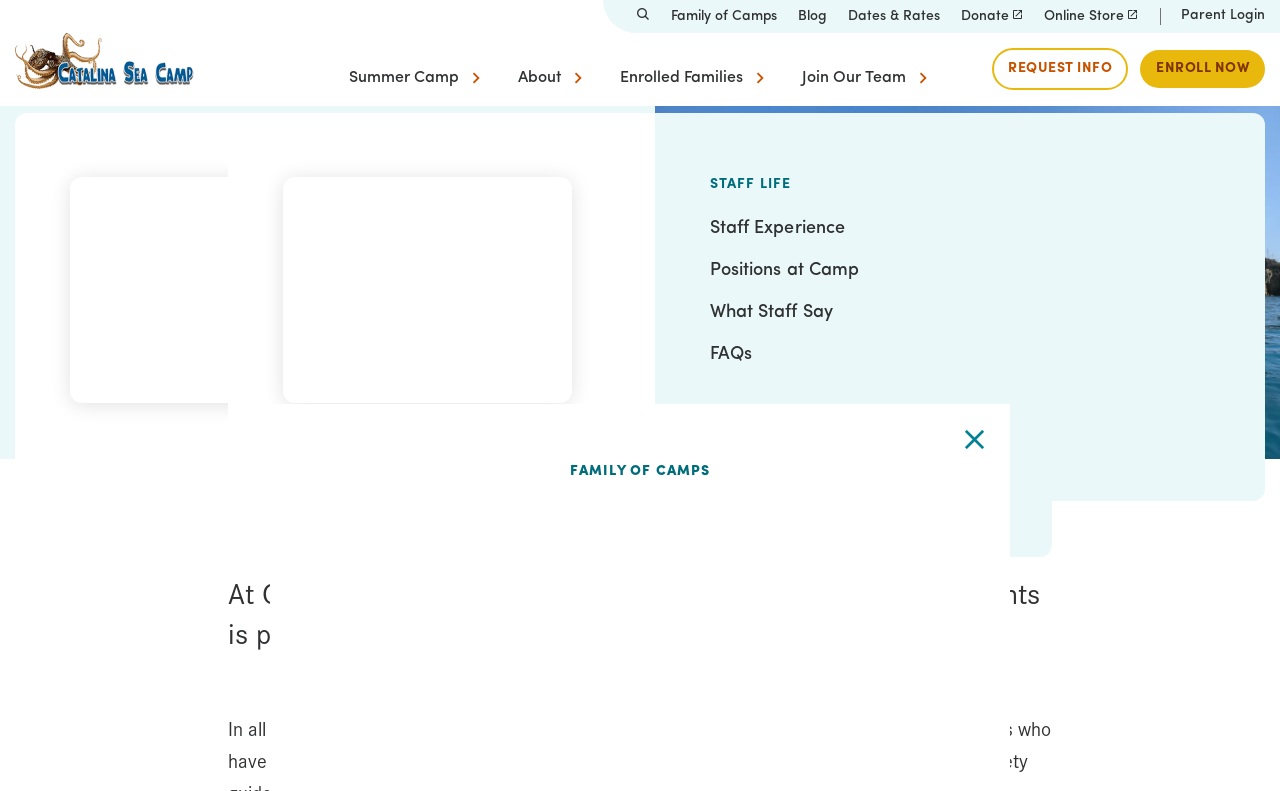Can you determine the bounding box coordinates of the area that needs to be clicked to fulfill the following instruction: "Click the 'One Week Programs Ages 8-13' link"?

[0.388, 0.224, 0.613, 0.284]